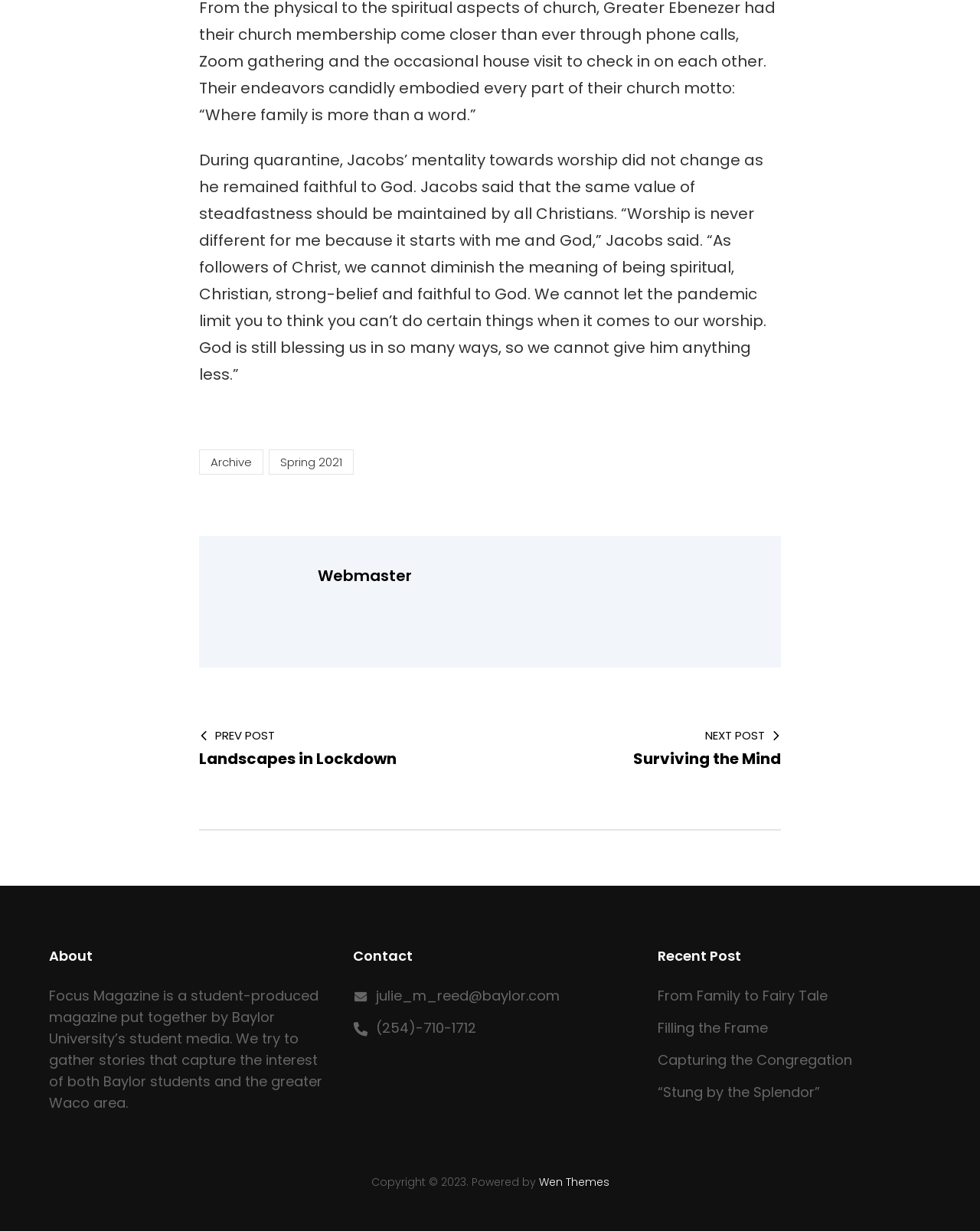Please answer the following question using a single word or phrase: 
What is the contact email?

julie_m_reed@baylor.com